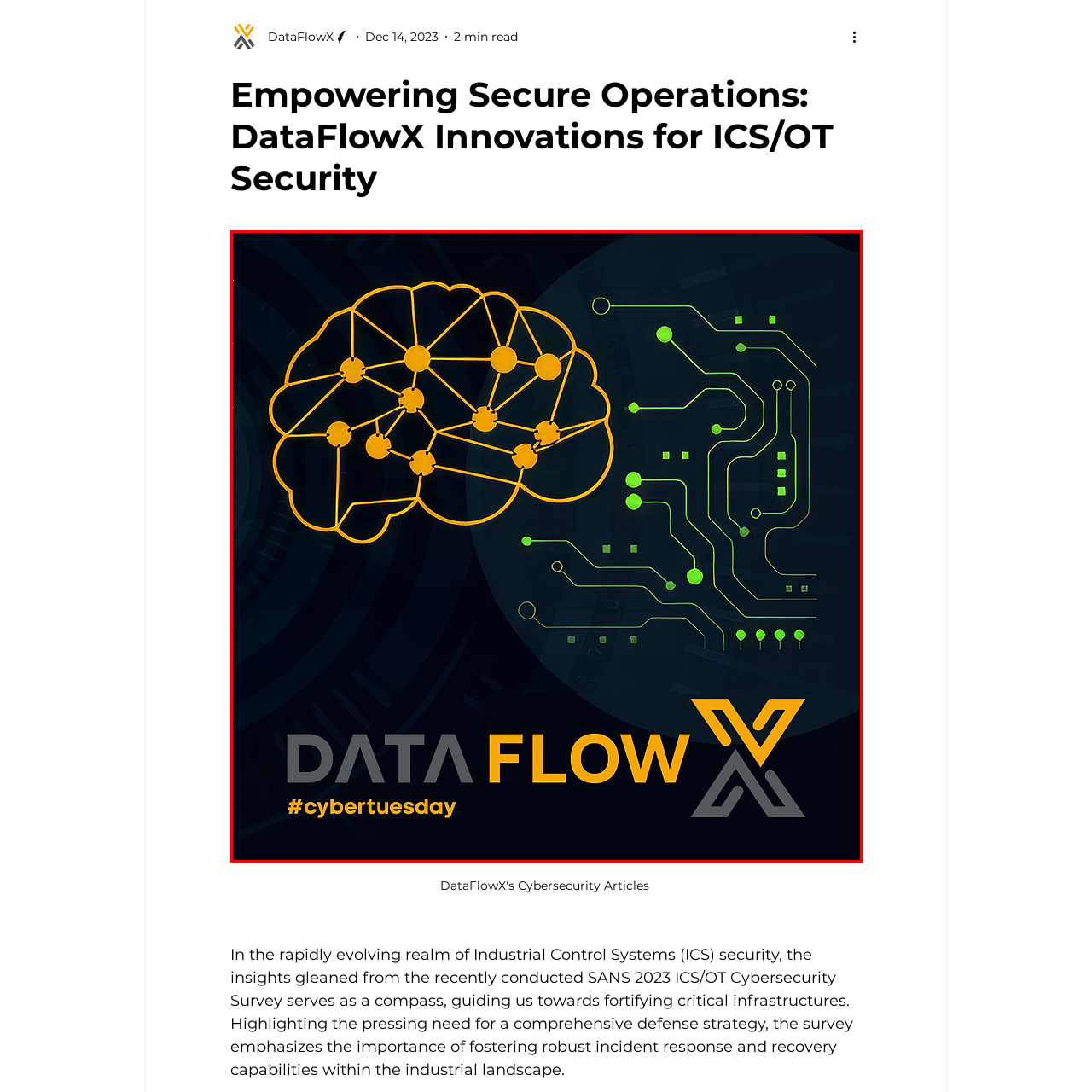What is the theme of the text 'DATA FLOW'?  
Carefully review the image highlighted by the red outline and respond with a comprehensive answer based on the image's content.

The caption explains that the text 'DATA FLOW' is displayed in bold, stylish fonts, with 'DATA' in gray and 'FLOW' in yellow, which enhances the theme of dynamic data processing.